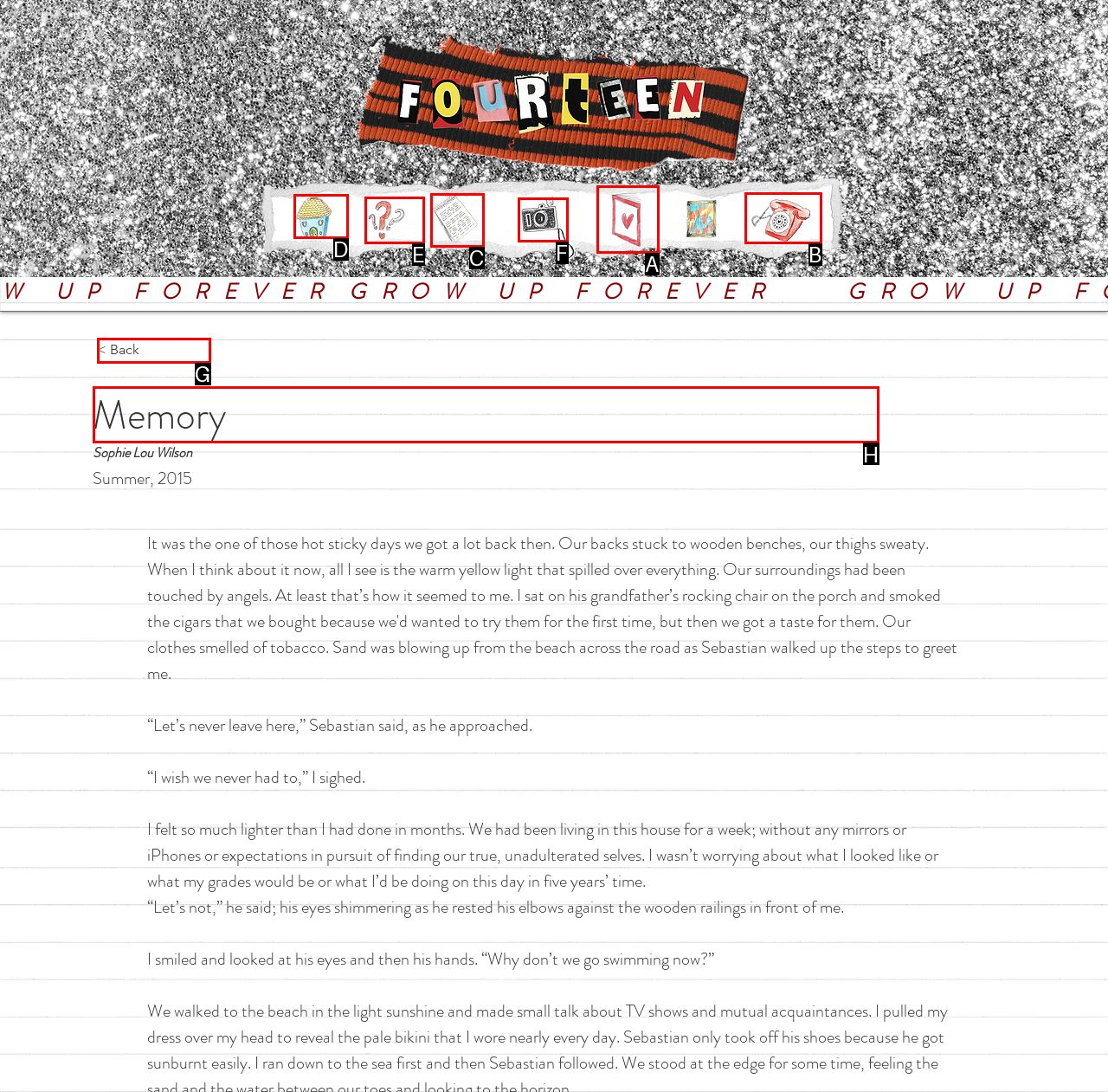Choose the HTML element that should be clicked to accomplish the task: Read the 'Memory' article. Answer with the letter of the chosen option.

H